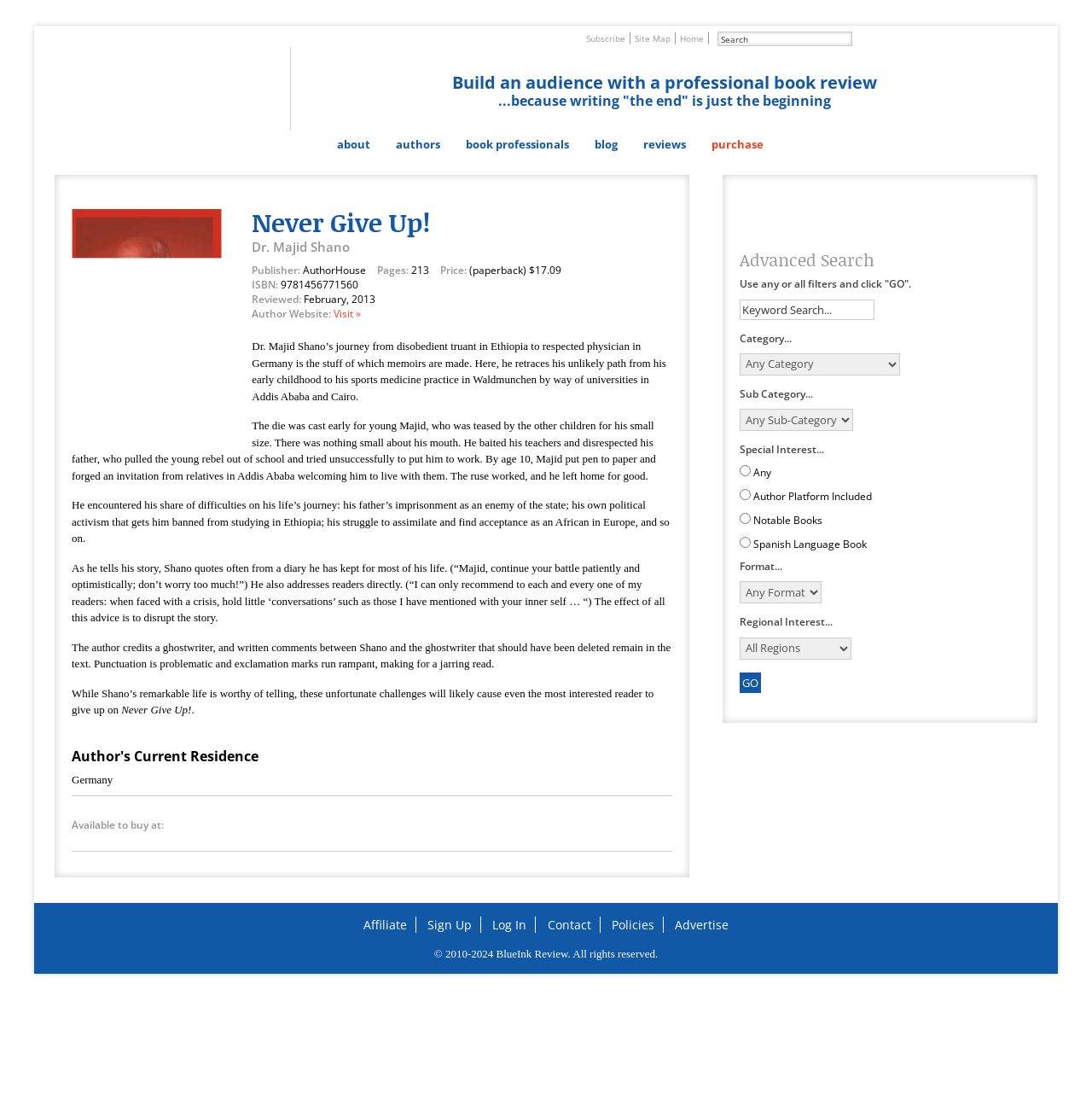Detail the features and information presented on the webpage.

The webpage is a book review page for "Never Give Up!" by Dr. Majid Shano. At the top, there is a heading with the title "Never Give Up! - BlueInk Review" and a link to the home page. Below this, there are several links to other pages, including "Site Map", "Subscribe", and social media links.

On the left side, there is a search bar with a textbox and a button. Below this, there are several links to different sections of the website, including "About", "Authors", "Book Professionals", "Blog", "Reviews", and "Purchase".

The main content of the page is a book review, which includes the book's title, author, publisher, pages, price, and ISBN. There is also a brief summary of the book, which describes the author's journey from his childhood in Ethiopia to becoming a respected physician in Germany.

The review is divided into several paragraphs, which discuss the author's life story, his writing style, and the challenges of reading the book. The reviewer quotes from the author's diary and addresses the reader directly, which disrupts the story.

At the bottom of the page, there is a footer section with the author's current residence, Germany, and links to buy the book. There is also a complementary section with a search function, allowing users to search for reviews by keyword, category, subcategory, special interest, and format.

Overall, the webpage is a detailed book review page with a clear structure and easy-to-navigate layout.